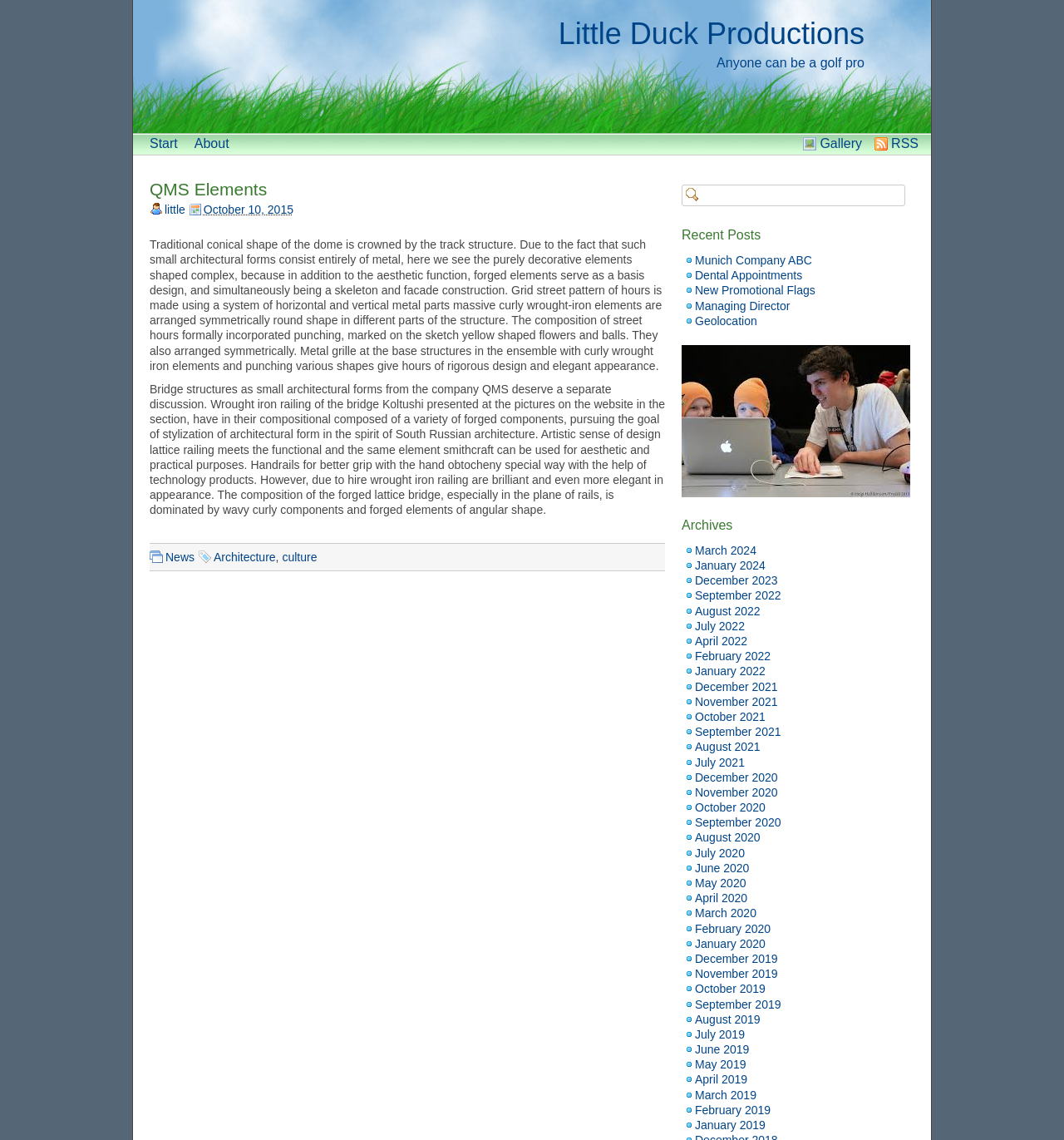Determine the bounding box coordinates for the clickable element to execute this instruction: "Find out how to create a beautiful home and garden in 2024". Provide the coordinates as four float numbers between 0 and 1, i.e., [left, top, right, bottom].

None